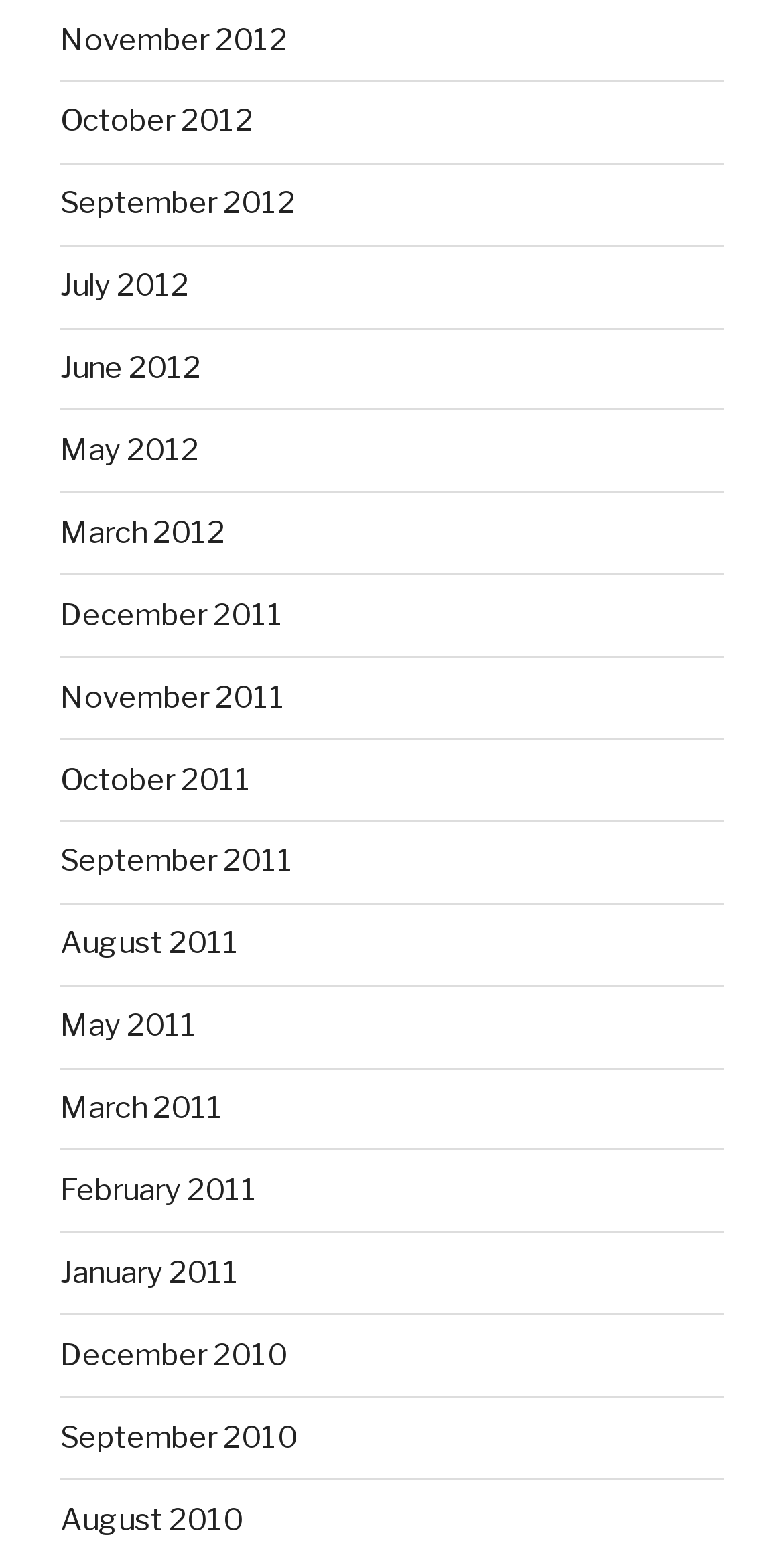Kindly provide the bounding box coordinates of the section you need to click on to fulfill the given instruction: "view November 2012".

[0.077, 0.014, 0.367, 0.037]